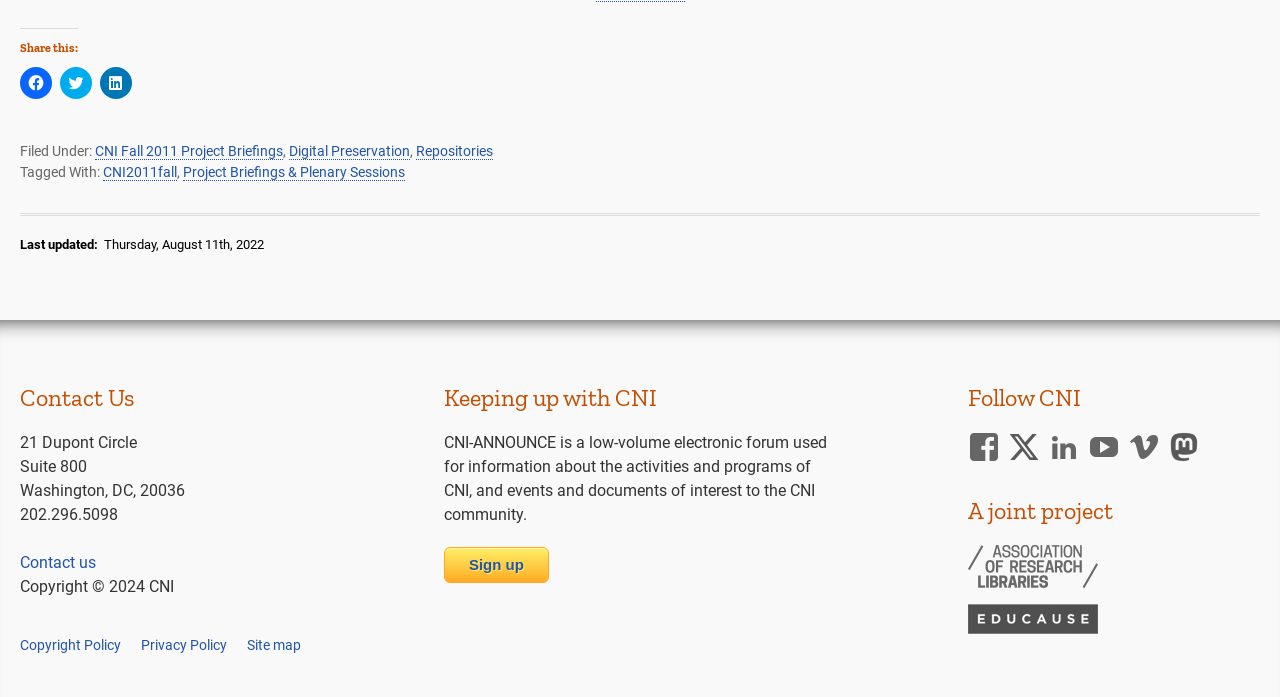Locate the bounding box of the UI element described in the following text: "CNI Fall 2011 Project Briefings".

[0.074, 0.205, 0.221, 0.229]